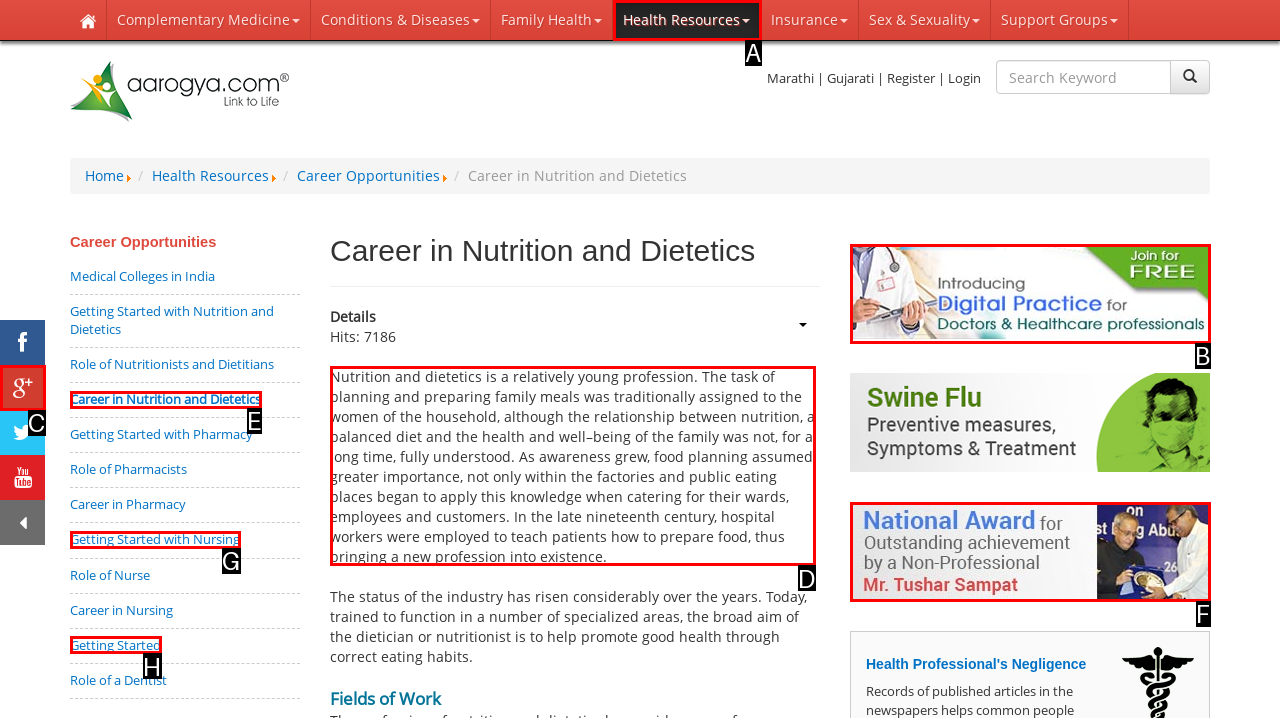Figure out which option to click to perform the following task: Learn about Nutrition and Dietetics
Provide the letter of the correct option in your response.

D